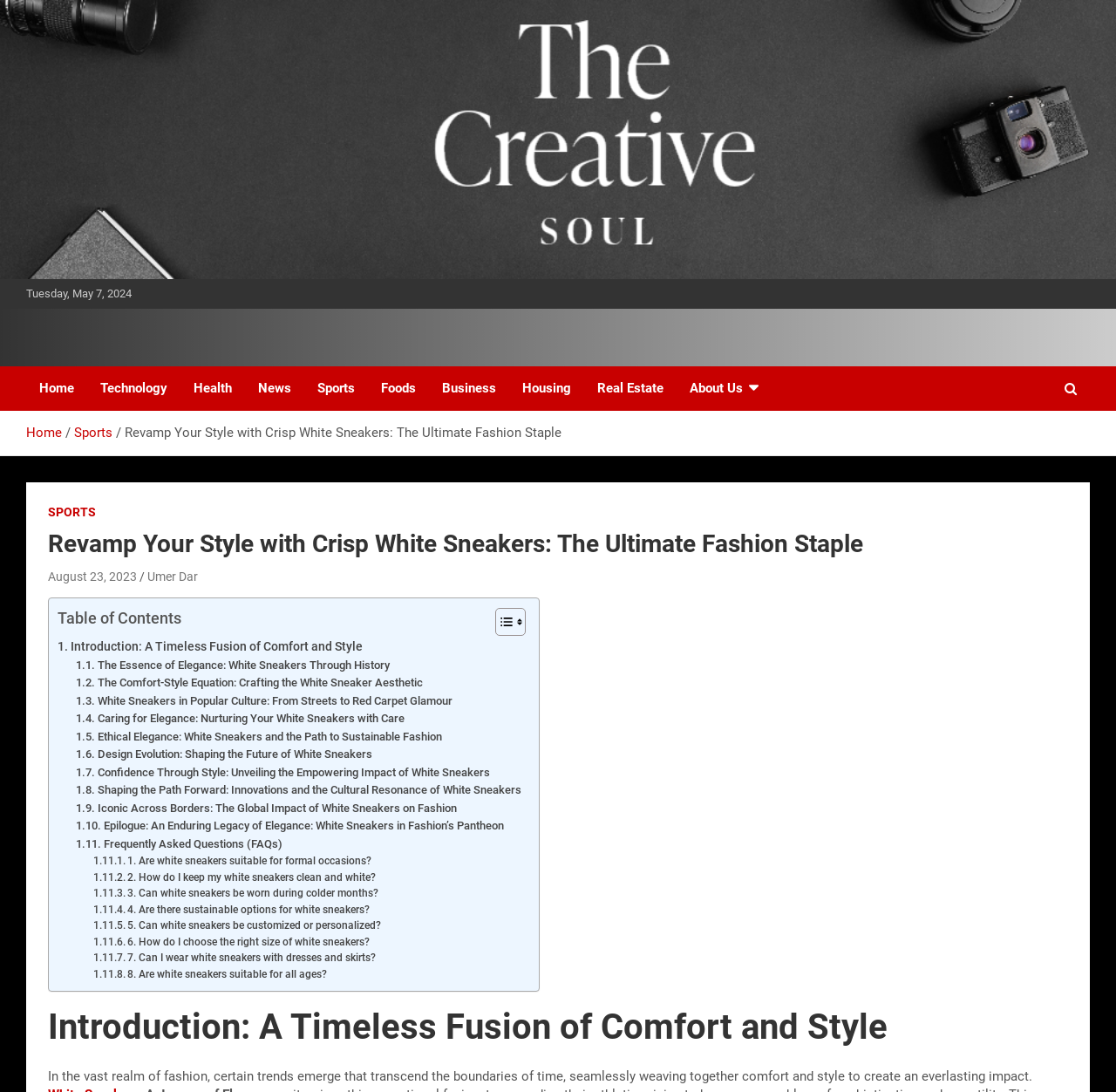Please analyze the image and provide a thorough answer to the question:
What is the date displayed at the top of the webpage?

I found the date by looking at the top of the webpage, where I saw a static text element with the content 'Tuesday, May 7, 2024'.